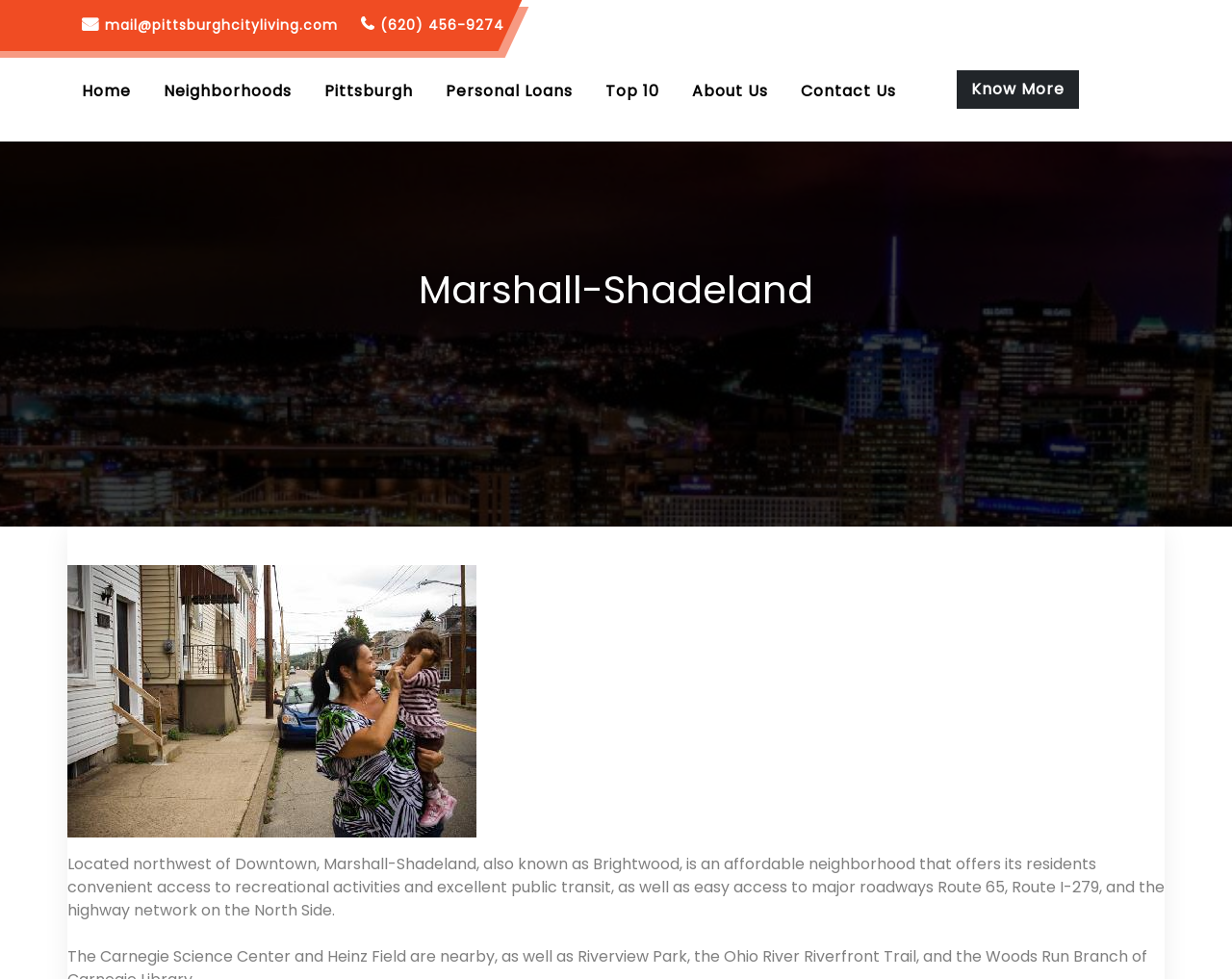Find the bounding box coordinates of the UI element according to this description: "Know More".

[0.777, 0.072, 0.876, 0.111]